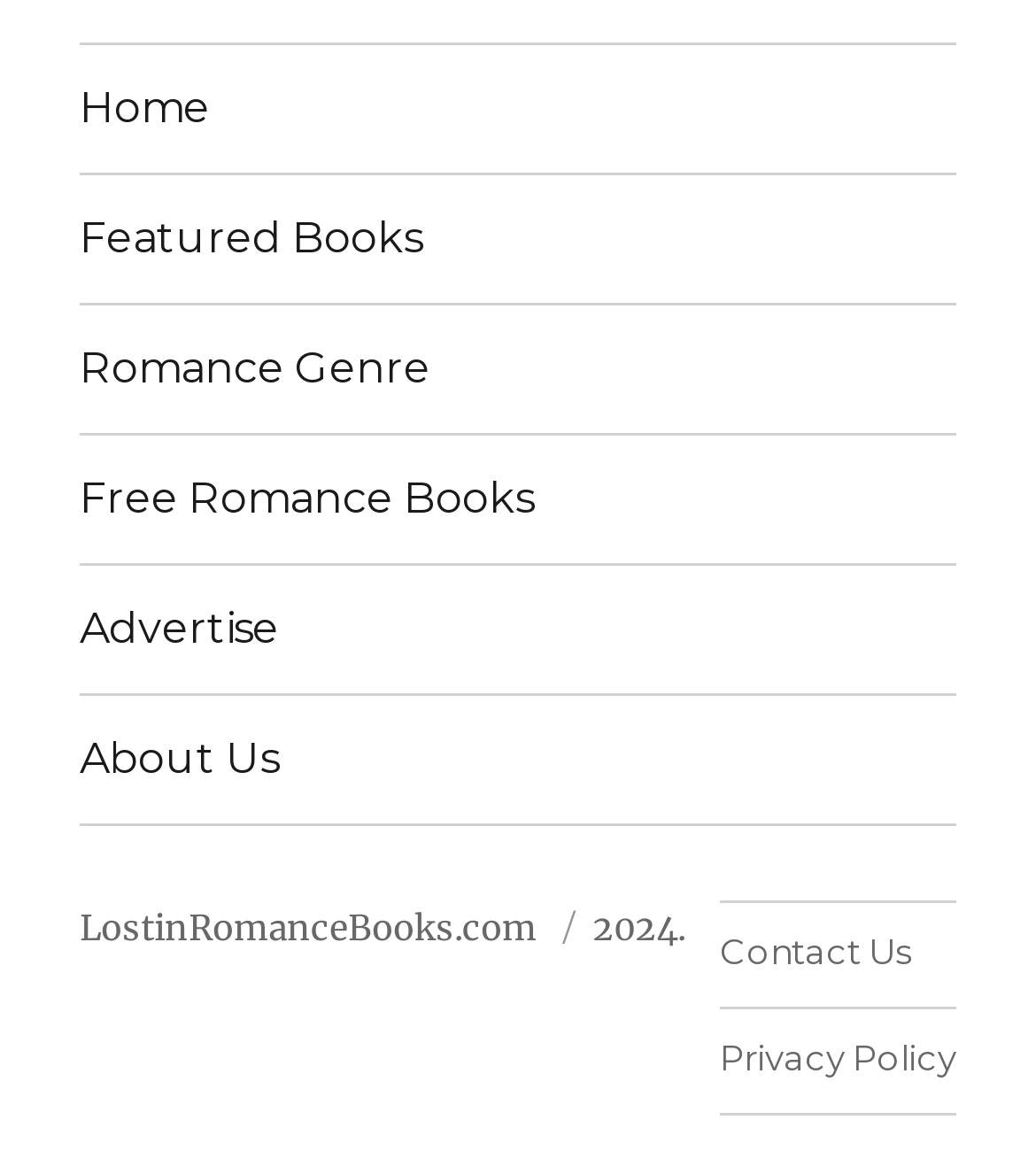Provide the bounding box coordinates of the UI element this sentence describes: "Free Romance Books".

[0.077, 0.37, 0.923, 0.479]